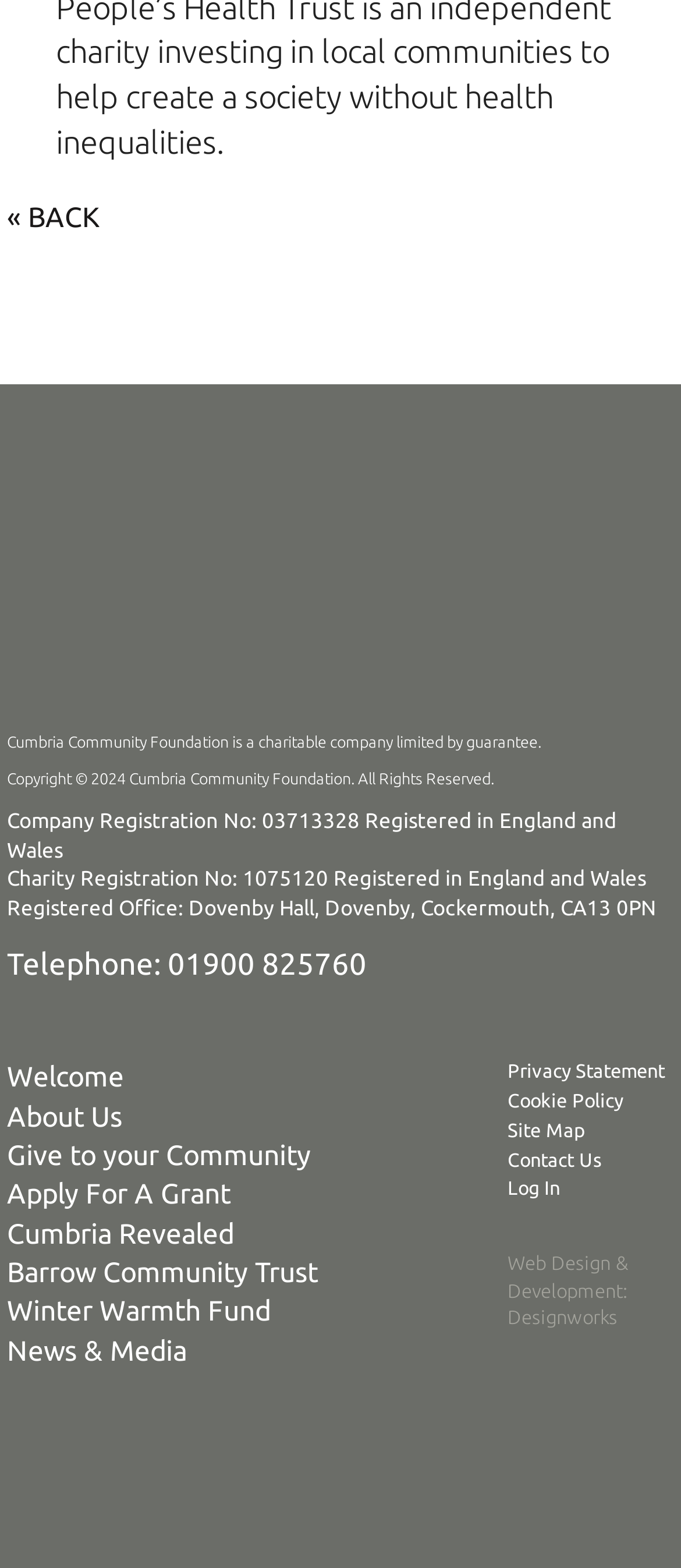Determine the bounding box coordinates for the HTML element mentioned in the following description: "Web Design & Development". The coordinates should be a list of four floats ranging from 0 to 1, represented as [left, top, right, bottom].

[0.745, 0.799, 0.922, 0.829]